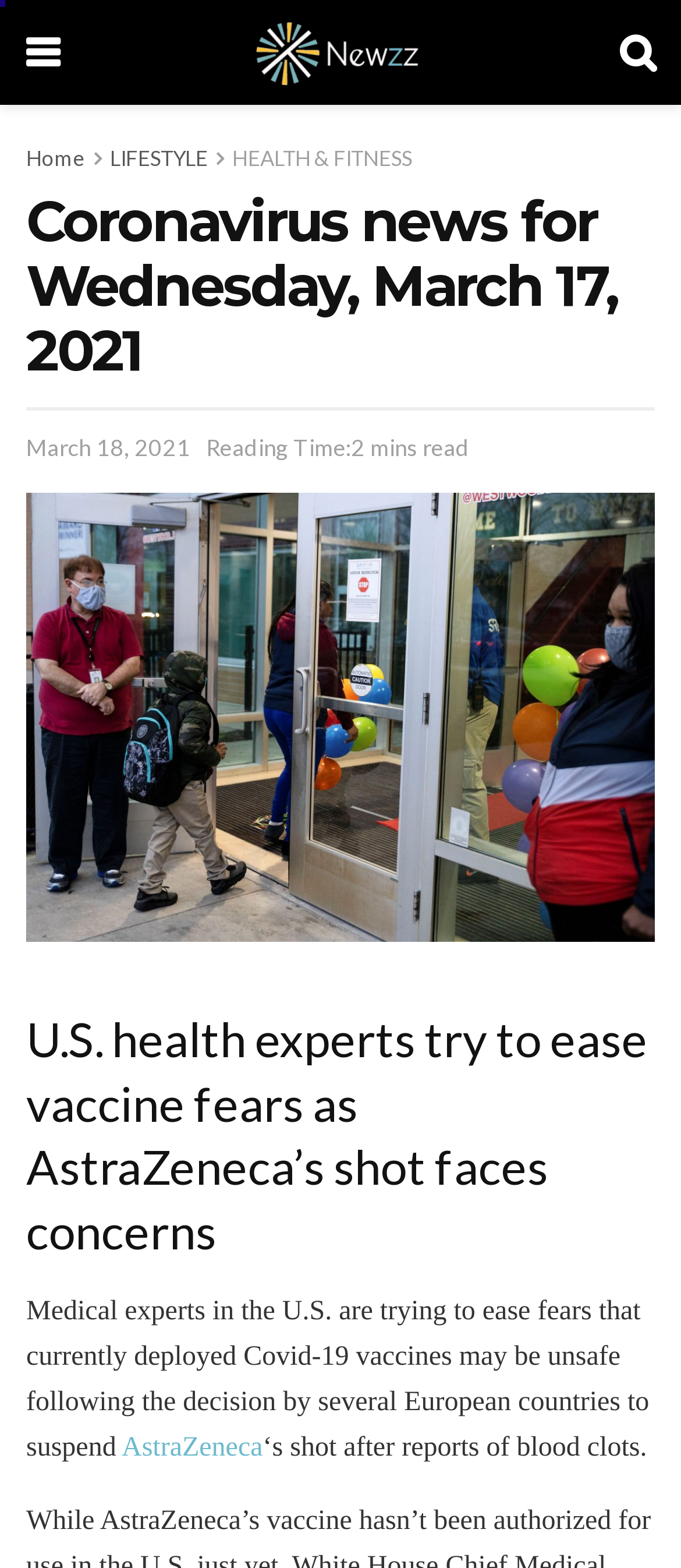What is the name of the website?
Please give a detailed and elaborate answer to the question based on the image.

The name of the website can be found by looking at the link 'Newzz' at the top of the webpage, which is likely the logo or title of the website.